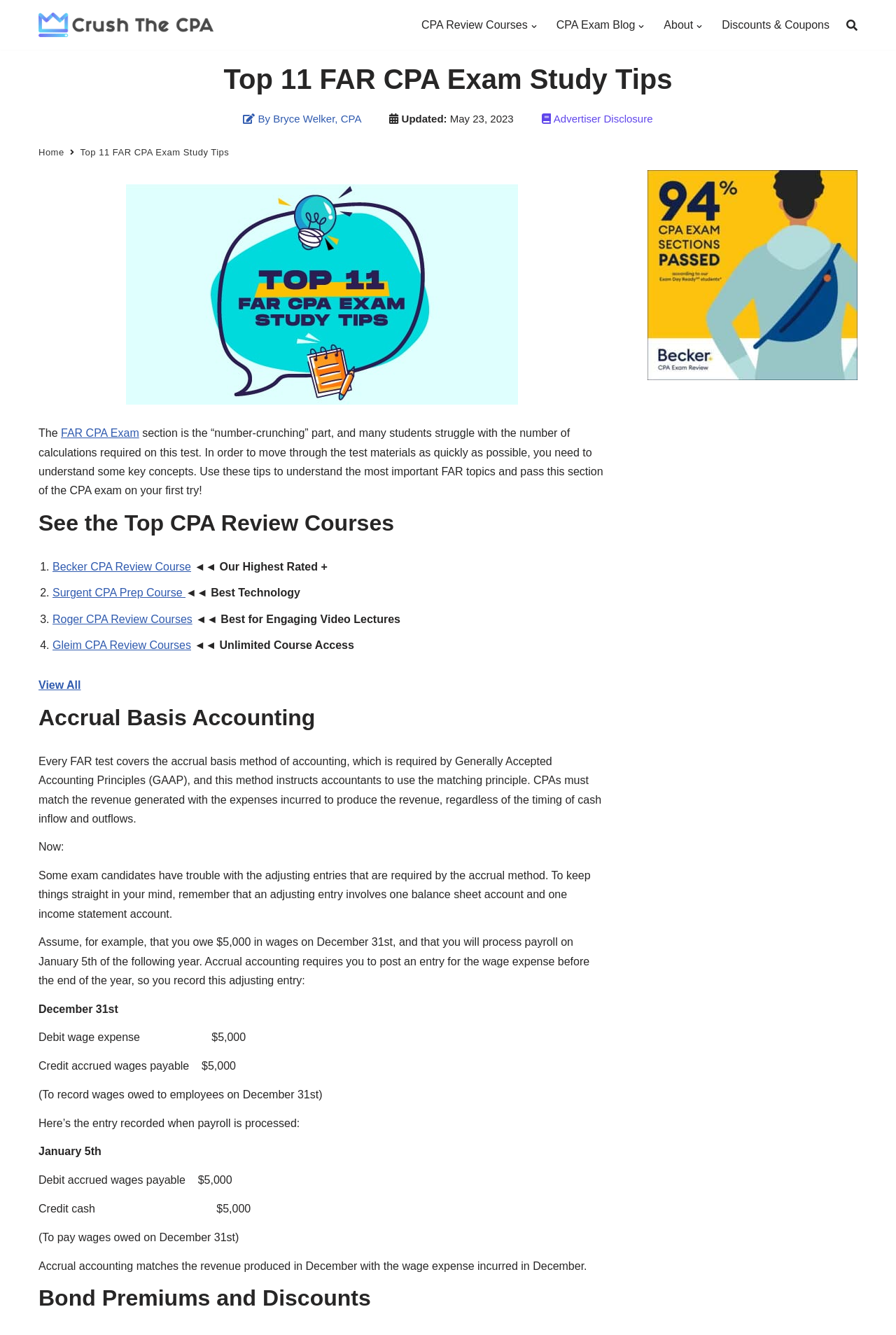Please find the bounding box coordinates in the format (top-left x, top-left y, bottom-right x, bottom-right y) for the given element description. Ensure the coordinates are floating point numbers between 0 and 1. Description: Home

[0.043, 0.11, 0.072, 0.118]